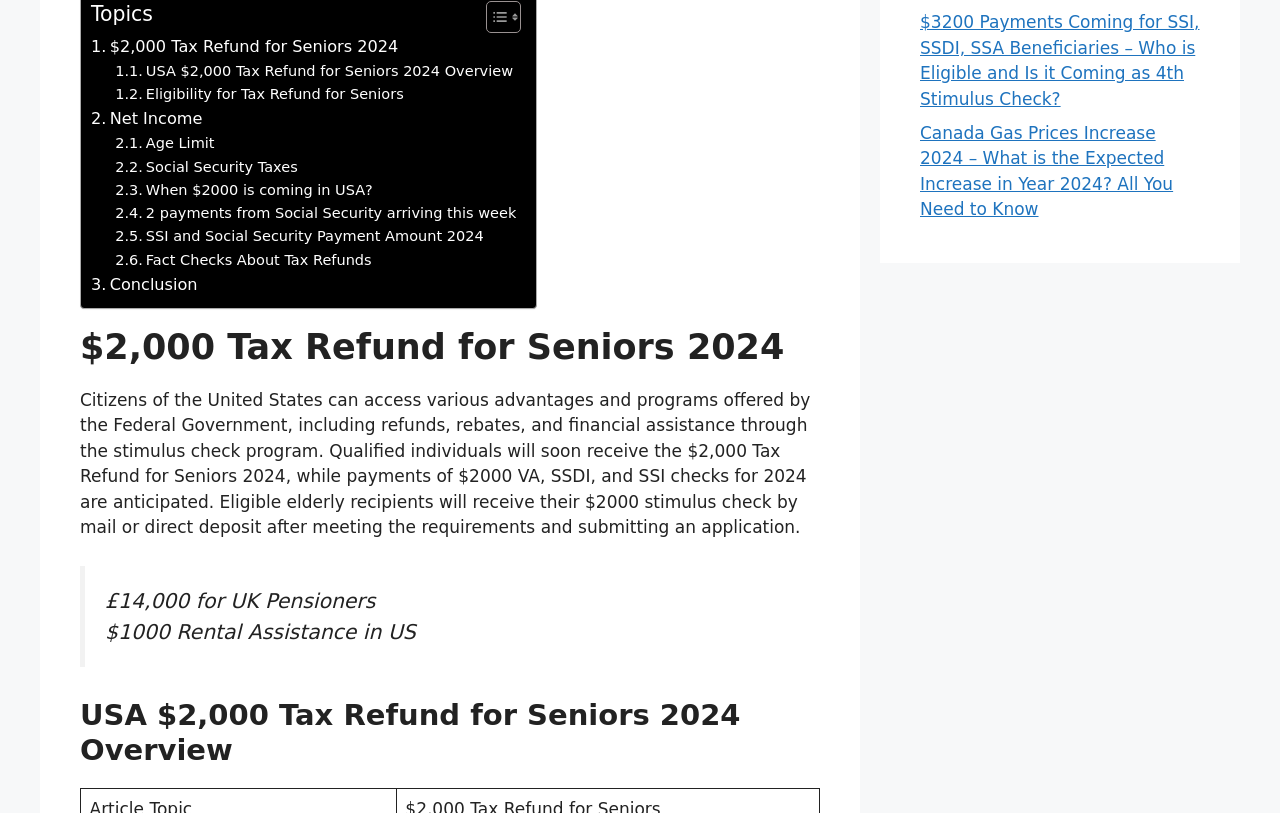Return the bounding box coordinates of the UI element that corresponds to this description: "£14,000 for UK Pensioners". The coordinates must be given as four float numbers in the range of 0 and 1, [left, top, right, bottom].

[0.082, 0.725, 0.293, 0.754]